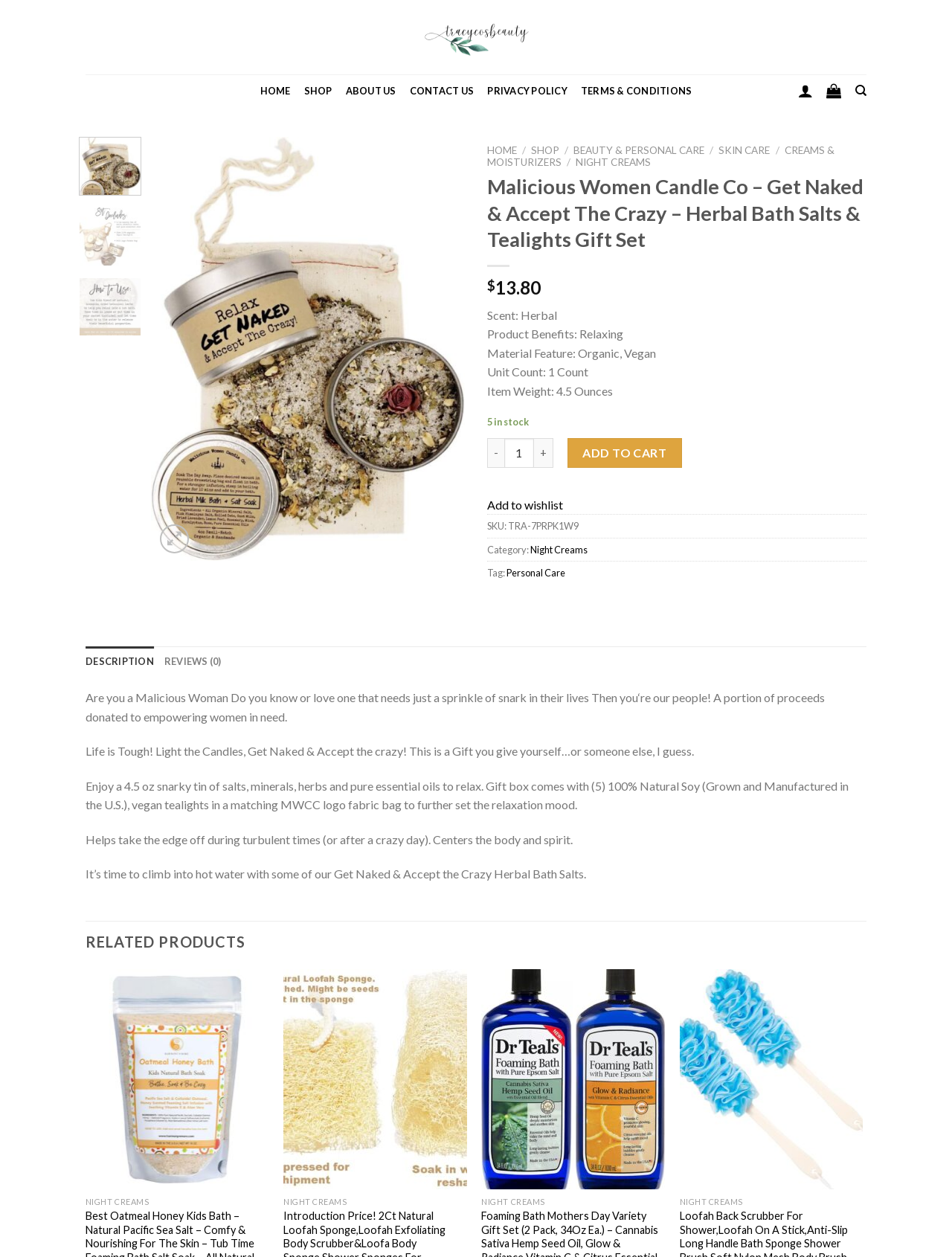What is the name of the product?
From the details in the image, answer the question comprehensively.

The name of the product can be found in the heading element with the text 'Malicious Women Candle Co – Get Naked & Accept The Crazy – Herbal Bath Salts & Tealights Gift Set'.